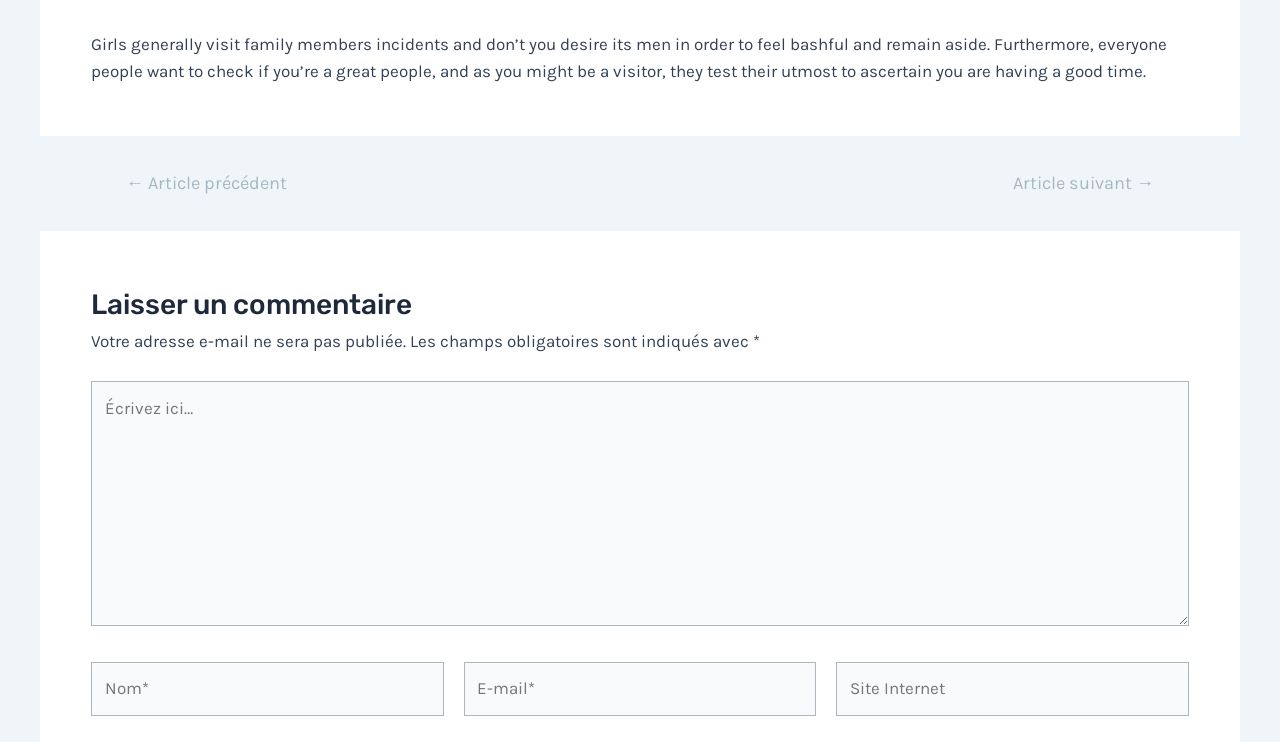Extract the bounding box coordinates for the UI element described by the text: "← Article précédent". The coordinates should be in the form of [left, top, right, bottom] with values between 0 and 1.

[0.077, 0.235, 0.245, 0.259]